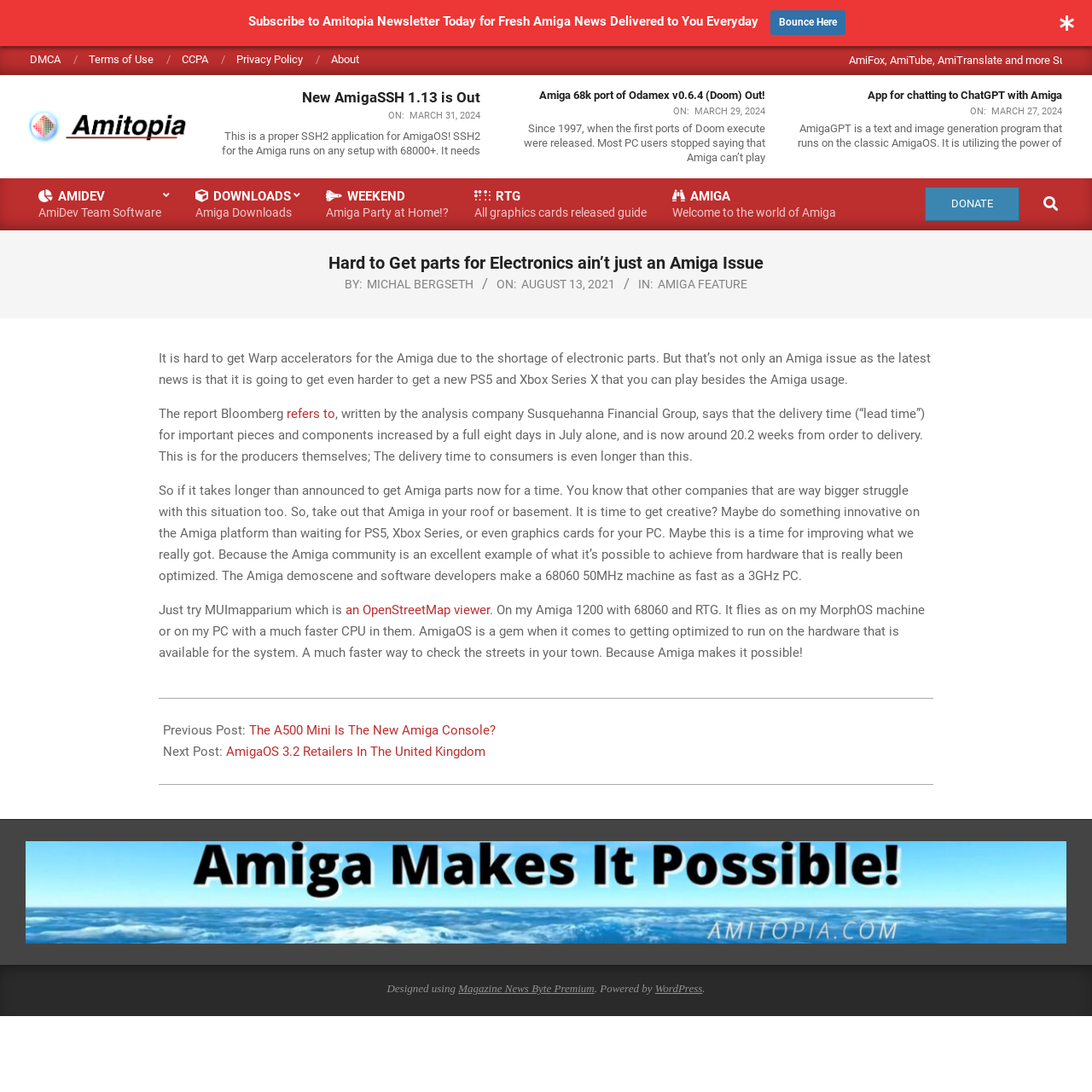Please examine the image and answer the question with a detailed explanation:
What is the website about?

Based on the webpage content, it appears to be a website focused on Amiga news, community, and software development, with articles and links related to Amiga hardware and software.